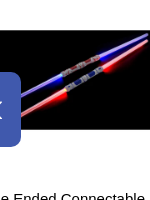Offer a meticulous description of the image.

This vibrant image showcases the **Double Ended Connectable Light Sword** in a striking assortment of colors. The light sword features bright shades of red and blue, illuminating the design and giving it a lively appearance. Perfect for parties, events, or playful light shows, these swords can easily be connected for extended fun. They are part of a collection designed to enhance your festive experiences and bring excitement to any gathering. Ideal for kids and adults alike, this product promises to make your festivities even more memorable!